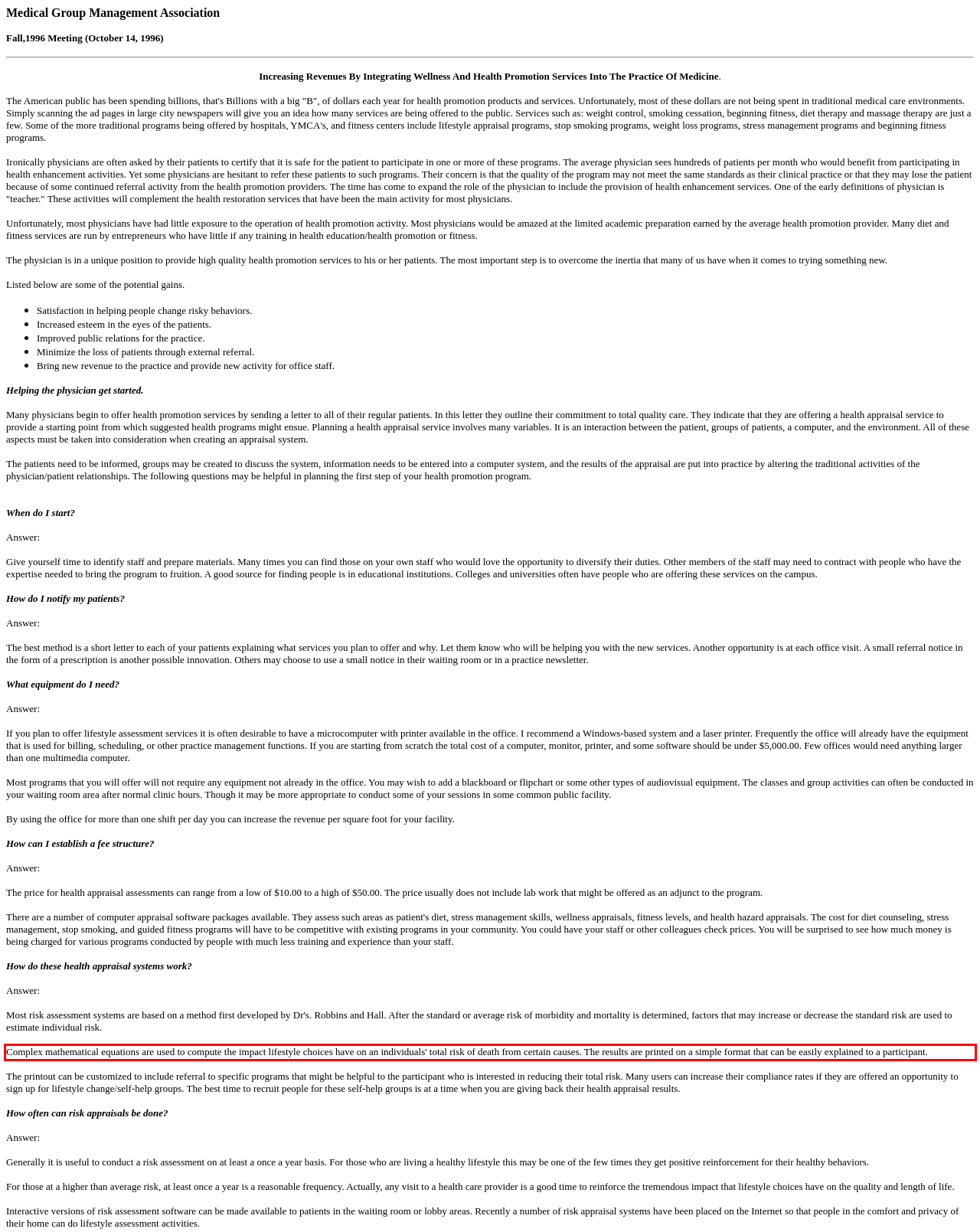Please perform OCR on the text content within the red bounding box that is highlighted in the provided webpage screenshot.

Complex mathematical equations are used to compute the impact lifestyle choices have on an individuals' total risk of death from certain causes. The results are printed on a simple format that can be easily explained to a participant.